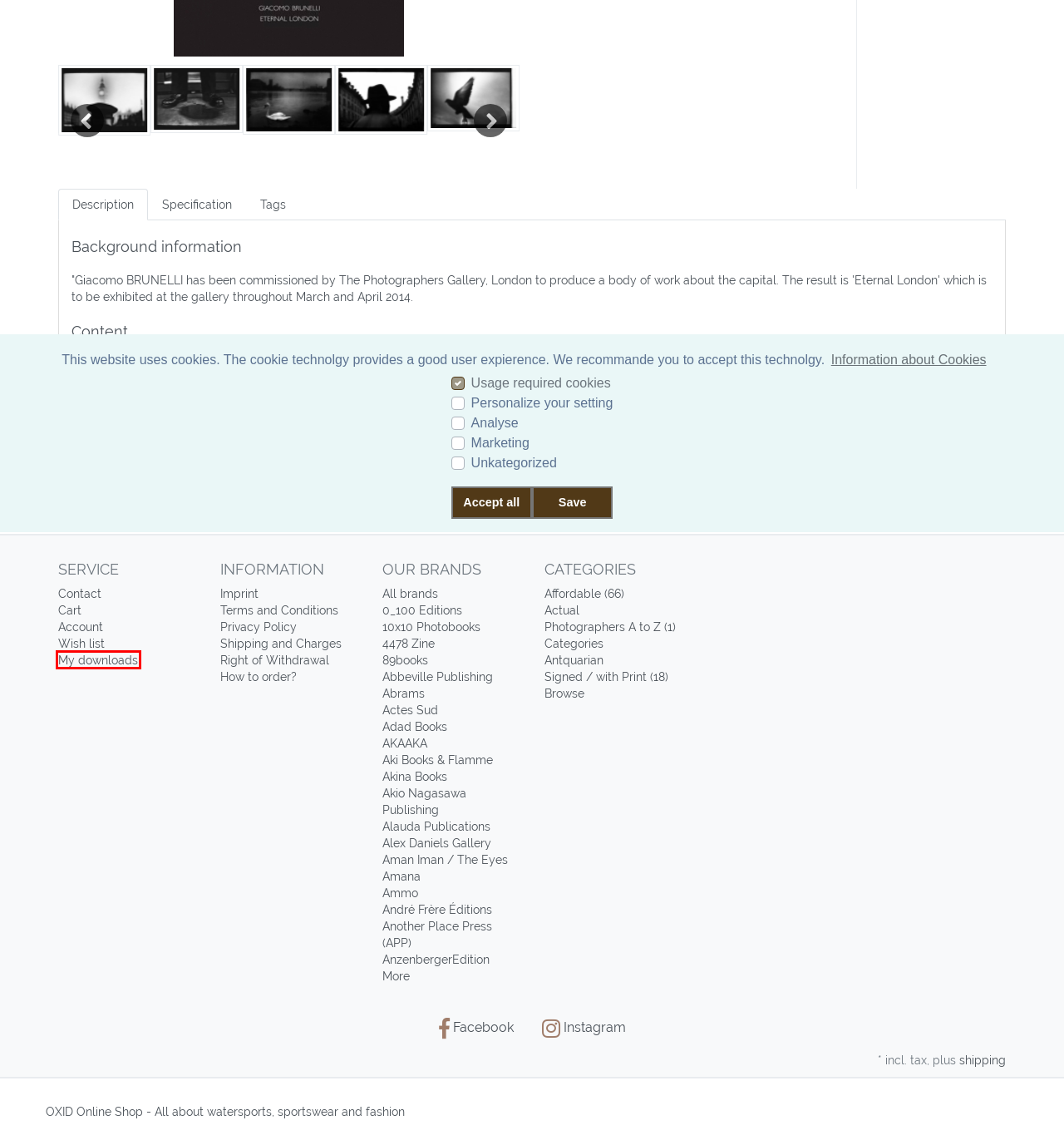You are given a screenshot of a webpage with a red rectangle bounding box around a UI element. Select the webpage description that best matches the new webpage after clicking the element in the bounding box. Here are the candidates:
A. Photobooks | AKAAKA | purchase online
B. Photobooks | Another Place Press (APP) | purchase online
C. Photobooks | Aki Books & Flamme | purchase online
D. Photobooks | Akio Nagasawa Publishing | purchase online
E. Photobooks | Alex Daniels Gallery | purchase online
F. Photobooks | My downloads | purchase online
G. Photobooks | 4478 Zine | purchase online
H. Photobooks | Alauda Publications | purchase online

F